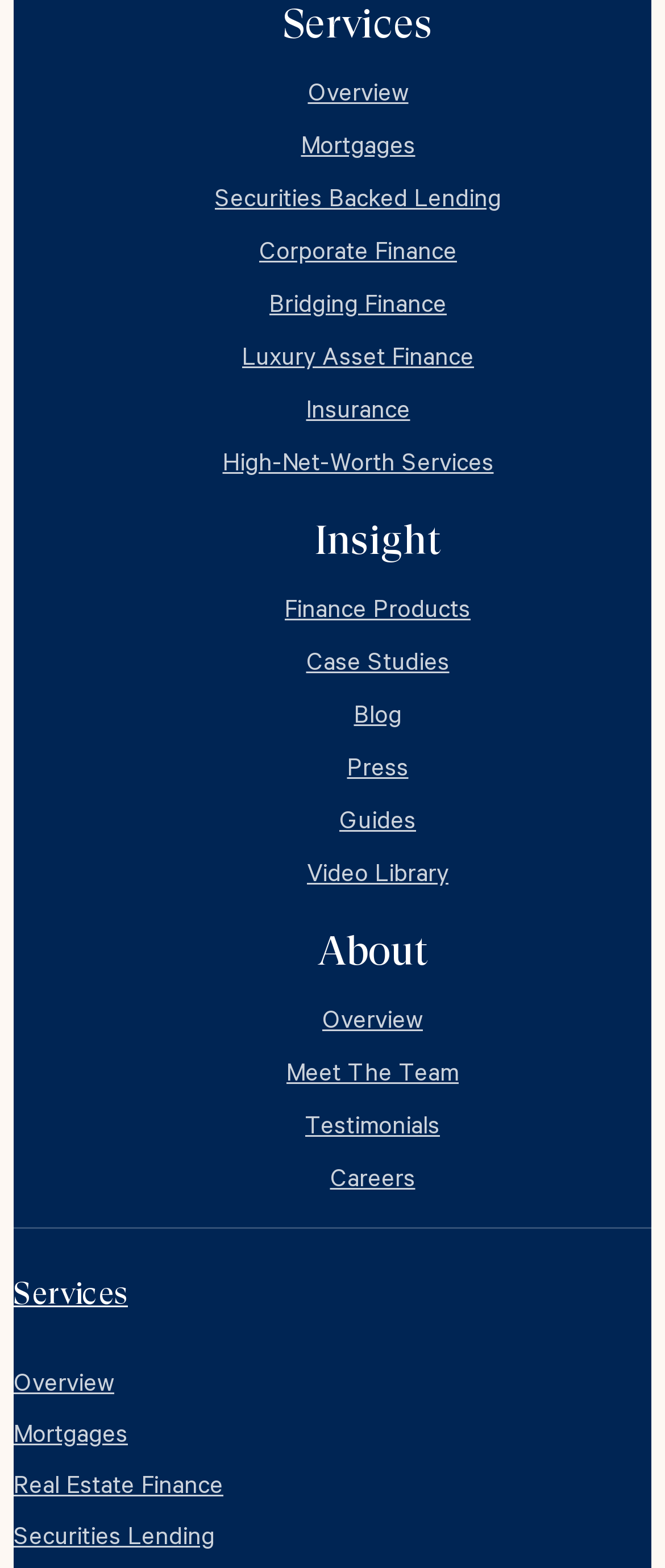Please provide the bounding box coordinates for the element that needs to be clicked to perform the instruction: "Check the Testimonials". The coordinates must consist of four float numbers between 0 and 1, formatted as [left, top, right, bottom].

[0.459, 0.712, 0.662, 0.729]